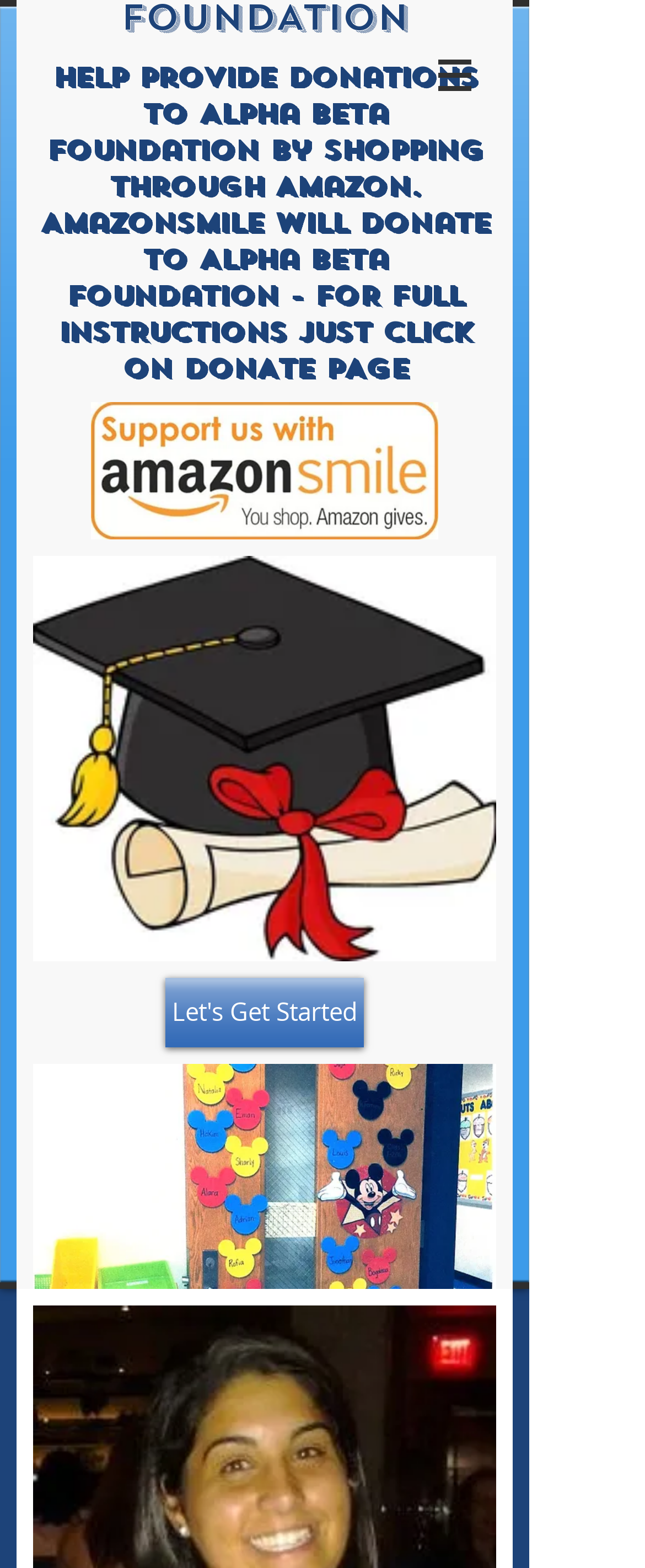Articulate a detailed summary of the webpage's content and design.

The webpage appears to be a donation page for the Alpha Beta Foundation. At the top, there is a brief instruction on how to donate to the foundation by shopping through Amazon, with a call-to-action to click for full instructions. Below this text, there is a smaller text "ON DONATE PAGE". 

To the right of the instruction text, there is an Amazon Smile logo image. Below the logo, there is a "Let's Get Started" link. 

At the bottom of the page, there is a navigation menu labeled "Site" with a dropdown menu button, which is accompanied by a small image. 

There is also a small, unidentified image at the bottom right corner of the page.